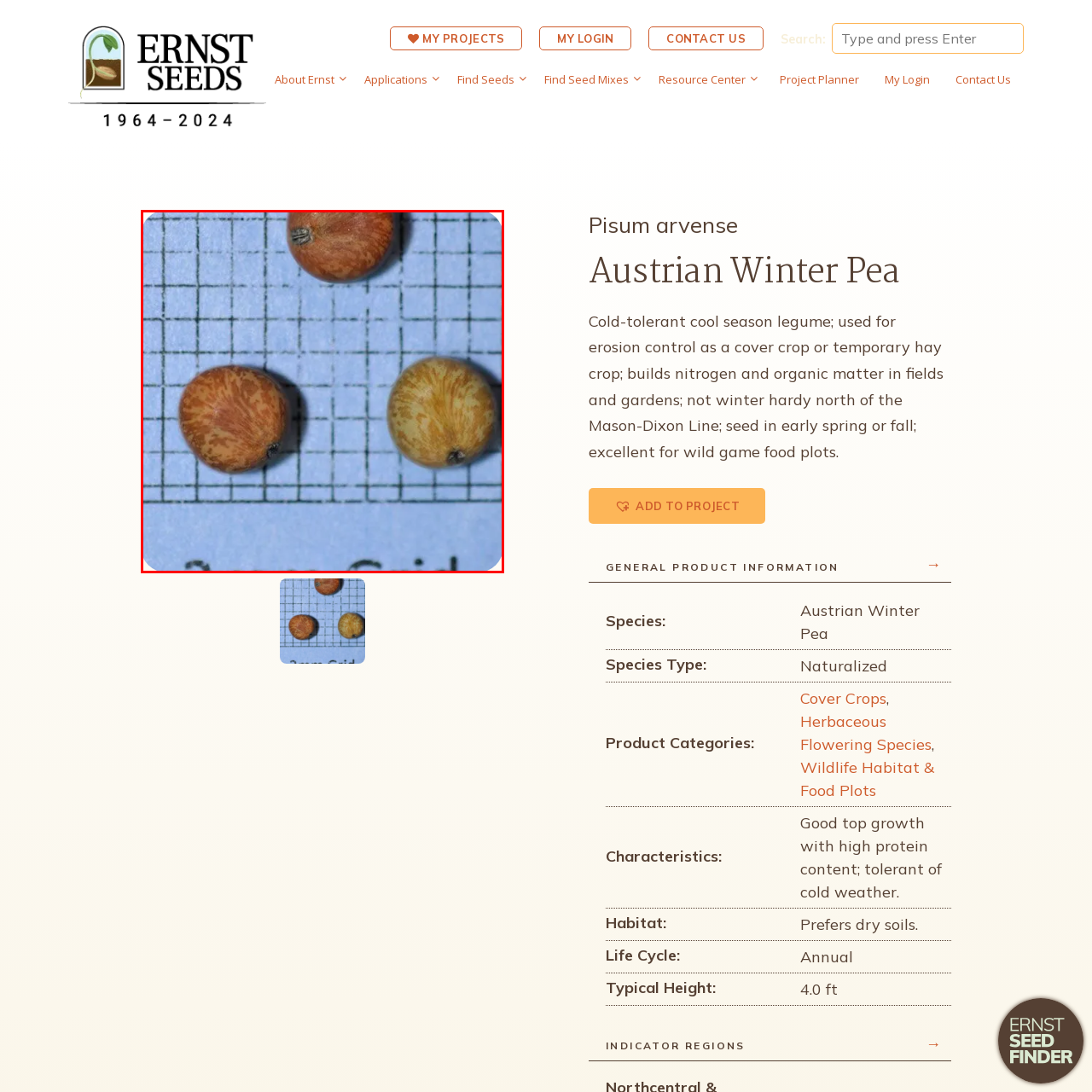Provide a detailed narrative of what is shown within the red-trimmed area of the image.

The image features three seeds of the Austrian Winter Pea (Pisum arvense), displayed against a grid background. The seeds showcase a range of colors, predominantly shades of brown and tan, and exhibit distinct markings that highlight their unique characteristics. The grid overlay provides a measurement reference, aiding in understanding the size and scale of the seeds. This legume is known for its cold tolerance and use as a cover crop, which helps in erosion control and enhancing soil fertility by fixing nitrogen. The image captures the distinct appearances of these seeds, which are crucial for both agricultural and ecological purposes.